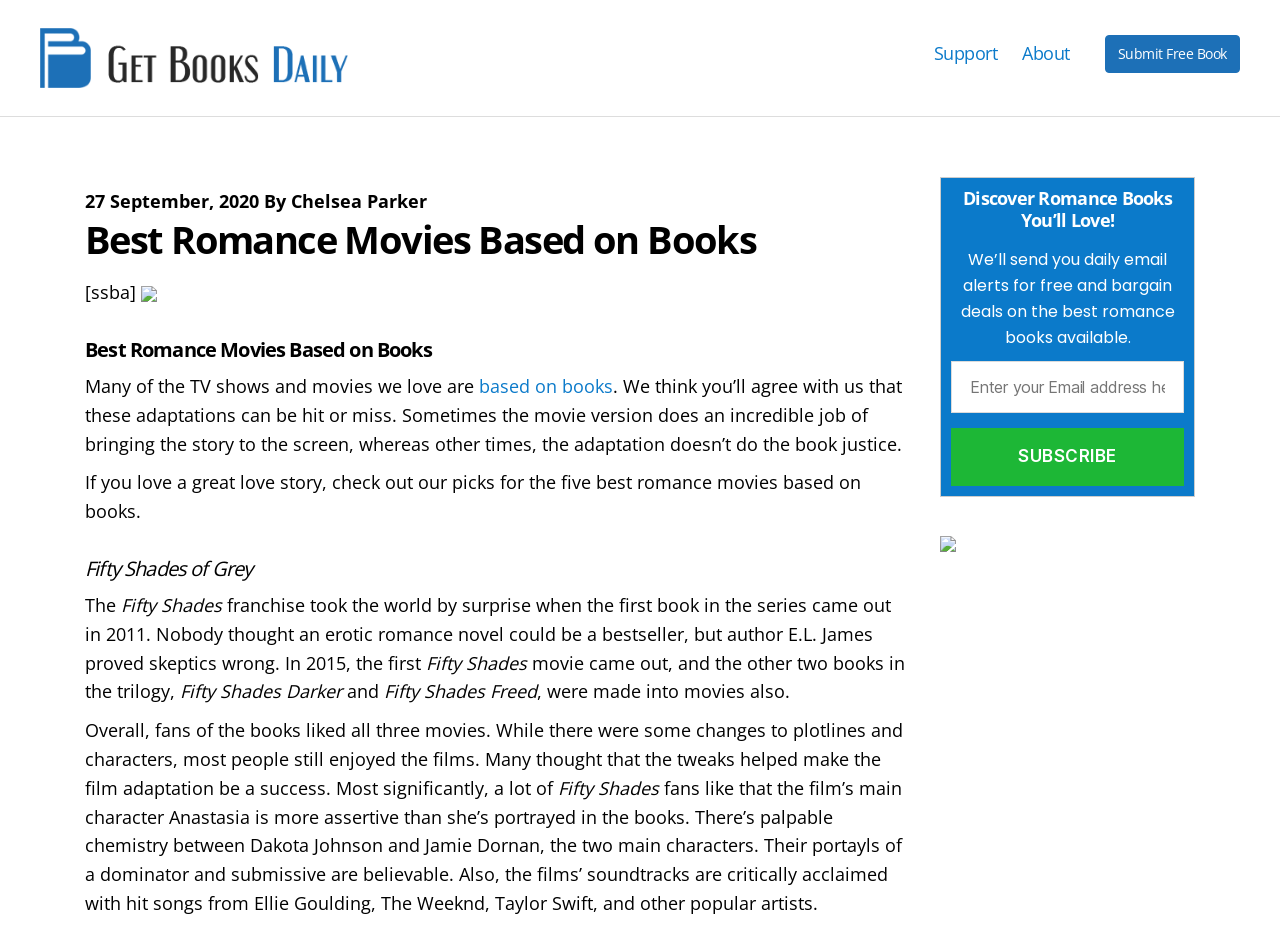What is the main topic of this webpage?
Please respond to the question with a detailed and well-explained answer.

Based on the webpage content, I can see that the main topic is about romance movies that are adapted from books. The heading 'Best Romance Movies Based on Books' and the text 'Many of the TV shows and movies we love are based on books...' suggest that the webpage is discussing romance movies that originated from books.